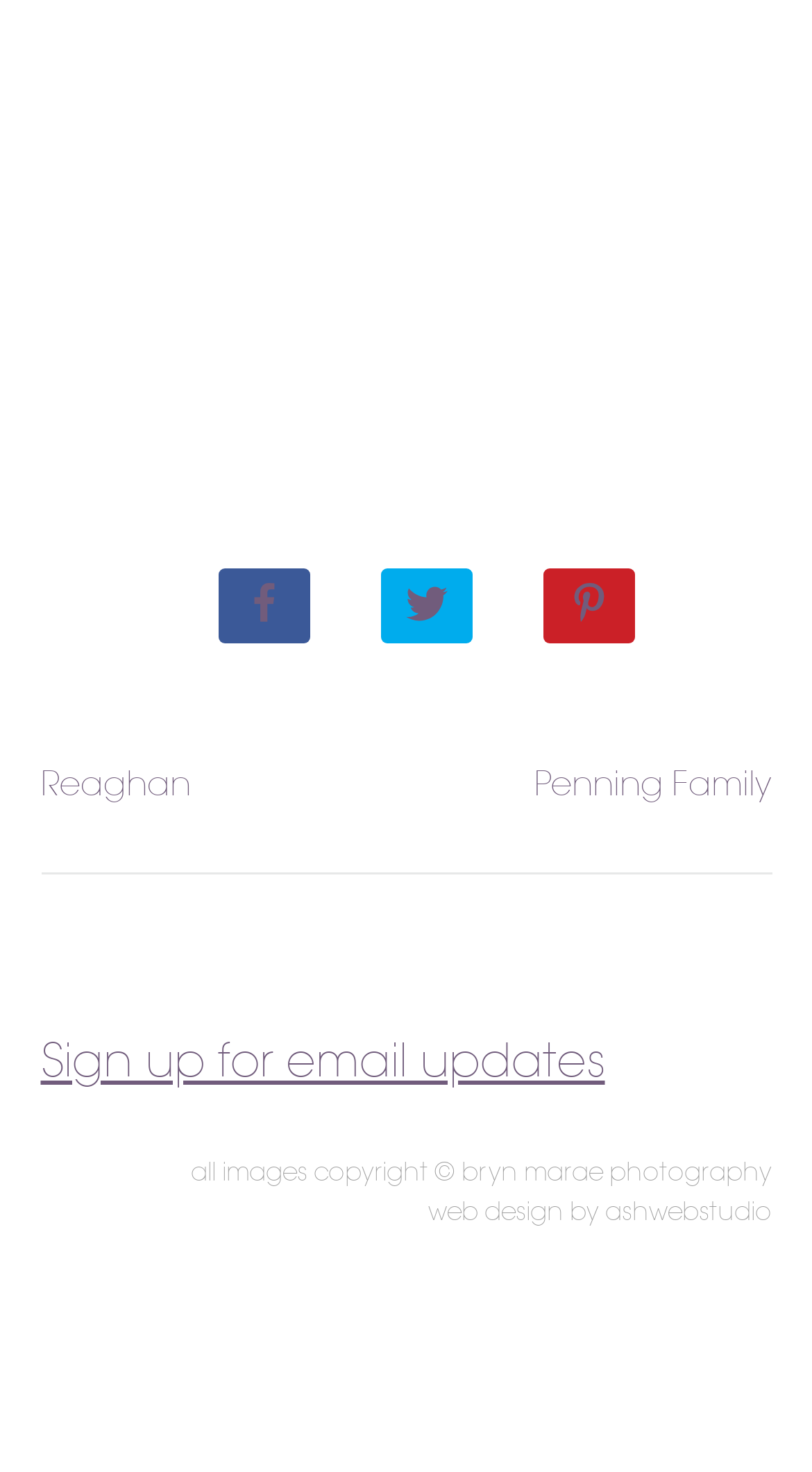Can you pinpoint the bounding box coordinates for the clickable element required for this instruction: "Tweet this"? The coordinates should be four float numbers between 0 and 1, i.e., [left, top, right, bottom].

[0.469, 0.387, 0.595, 0.452]